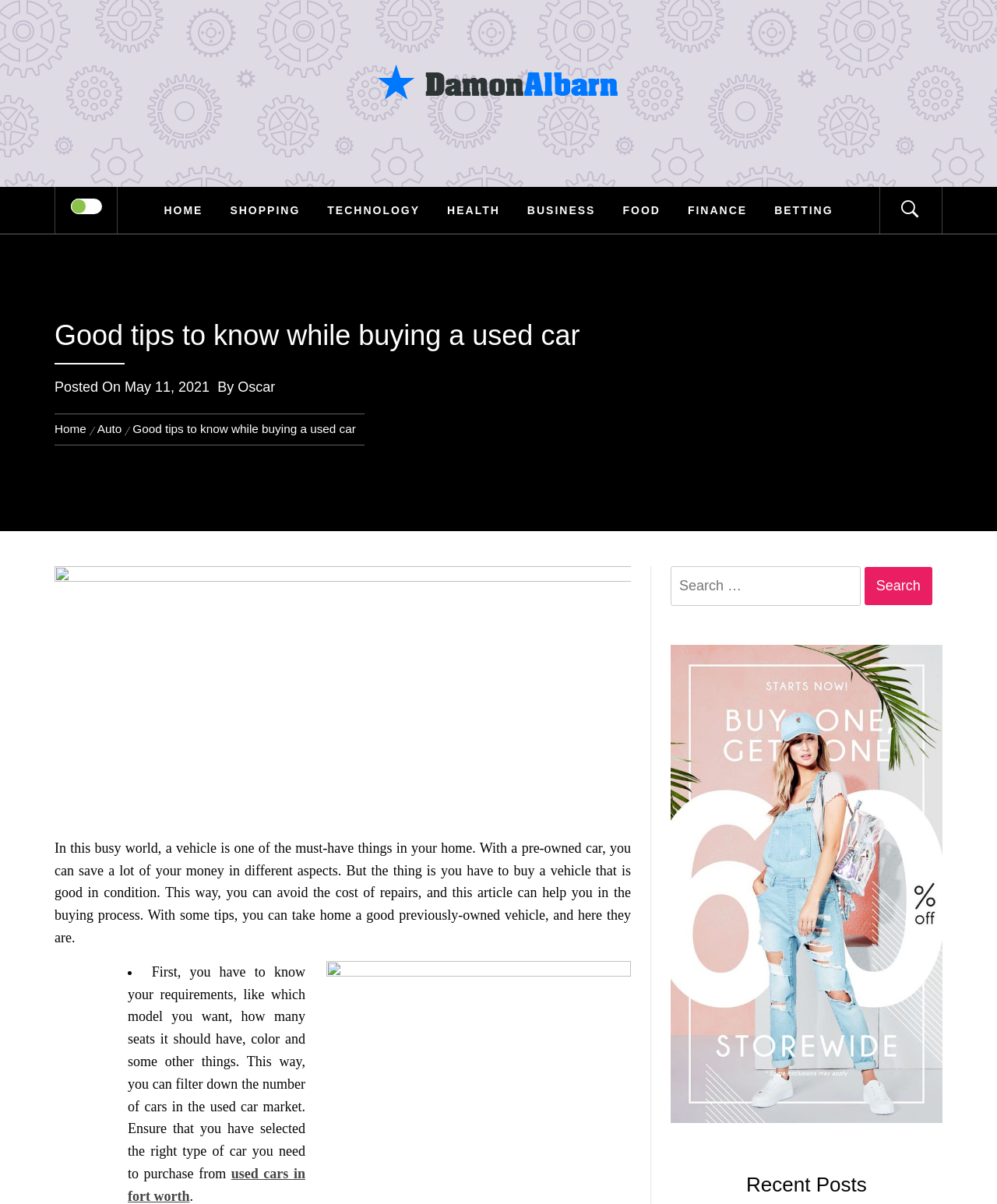Locate the bounding box coordinates of the region to be clicked to comply with the following instruction: "Search for something". The coordinates must be four float numbers between 0 and 1, in the form [left, top, right, bottom].

[0.673, 0.47, 0.863, 0.503]